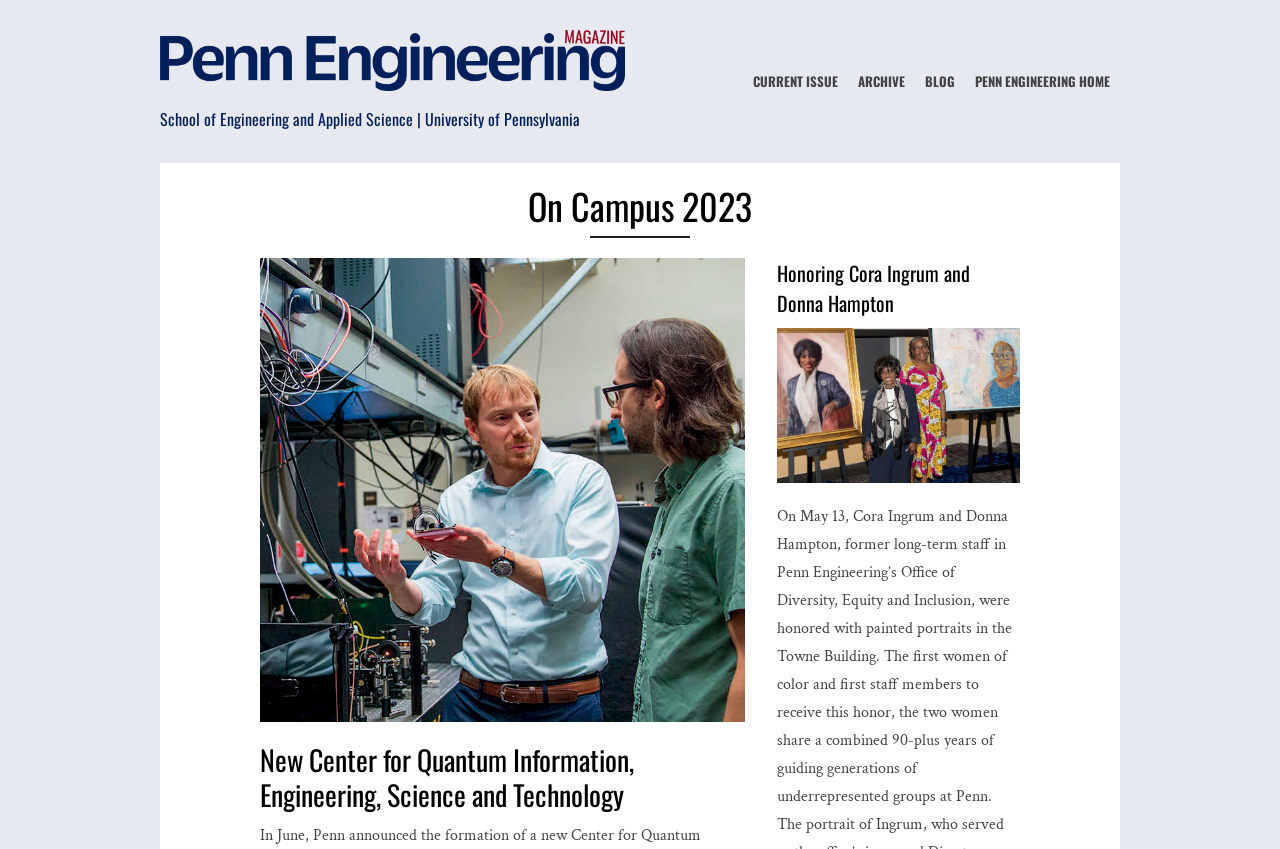What is the name of the school?
Please answer the question with a detailed and comprehensive explanation.

I inferred this answer by looking at the static text element 'School of Engineering and Applied Science | University of Pennsylvania' which suggests that the school being referred to is the University of Pennsylvania.